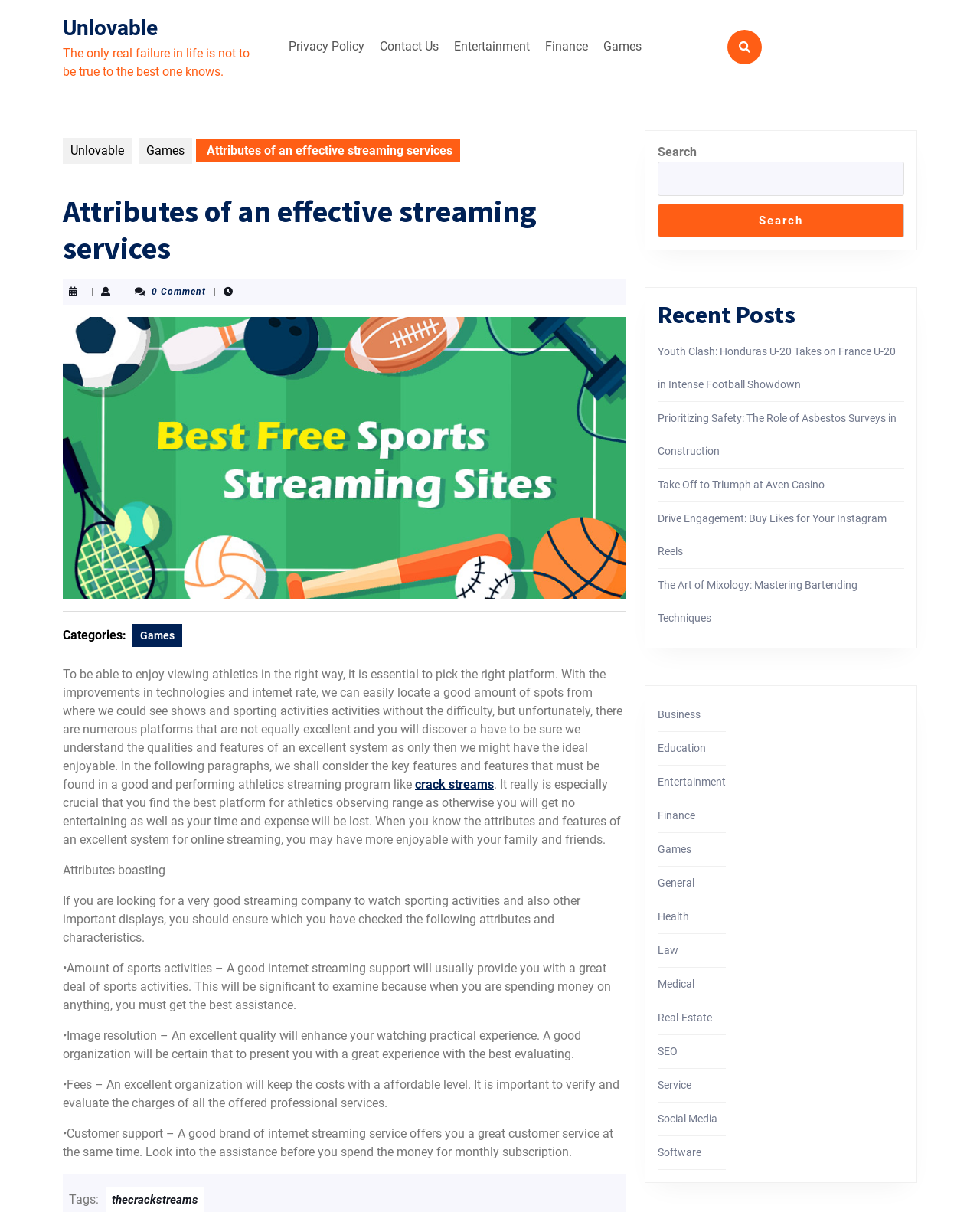Give a short answer using one word or phrase for the question:
How many categories are listed on the webpage?

1